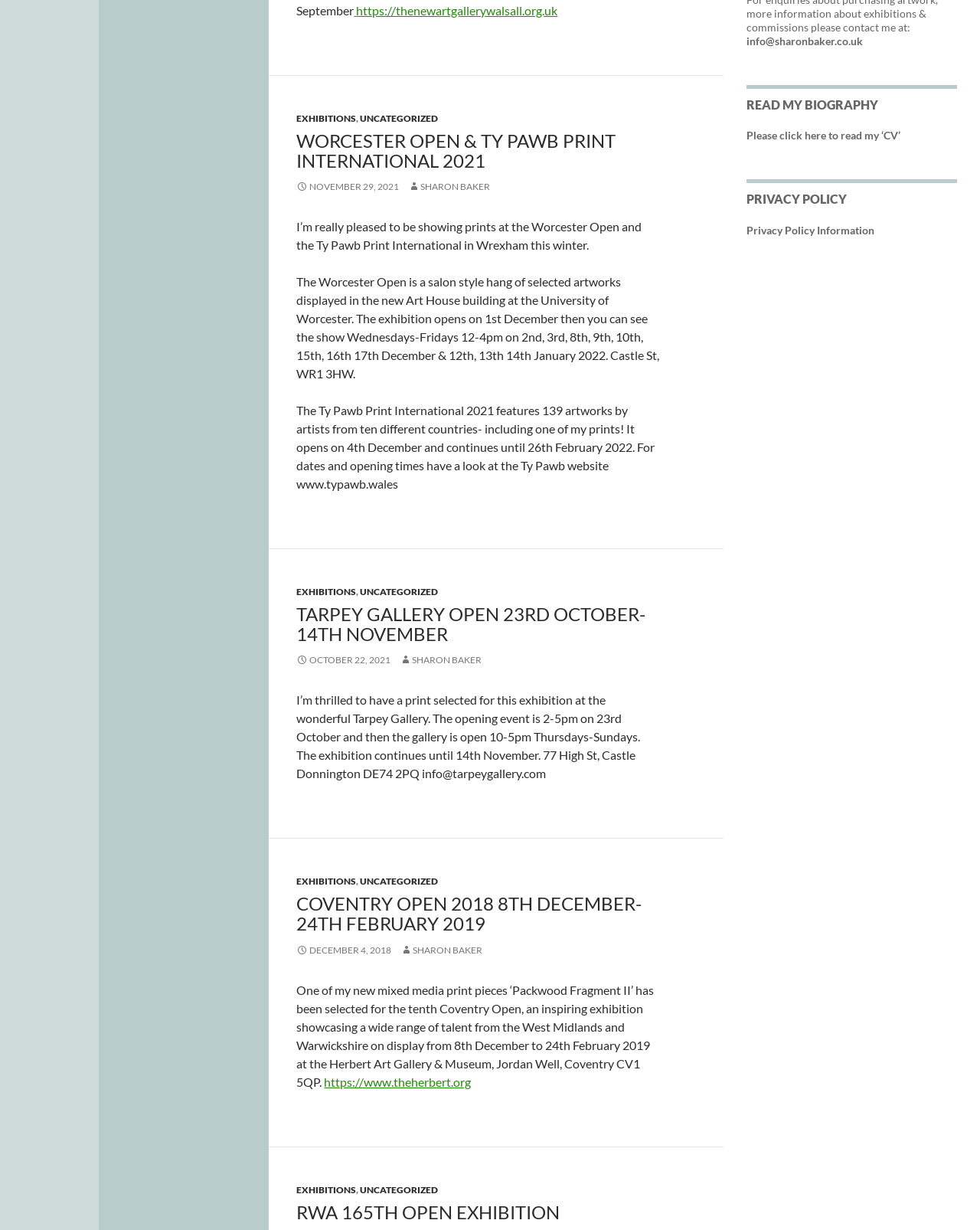Extract the bounding box coordinates for the described element: "Sharon Baker". The coordinates should be represented as four float numbers between 0 and 1: [left, top, right, bottom].

[0.408, 0.532, 0.492, 0.541]